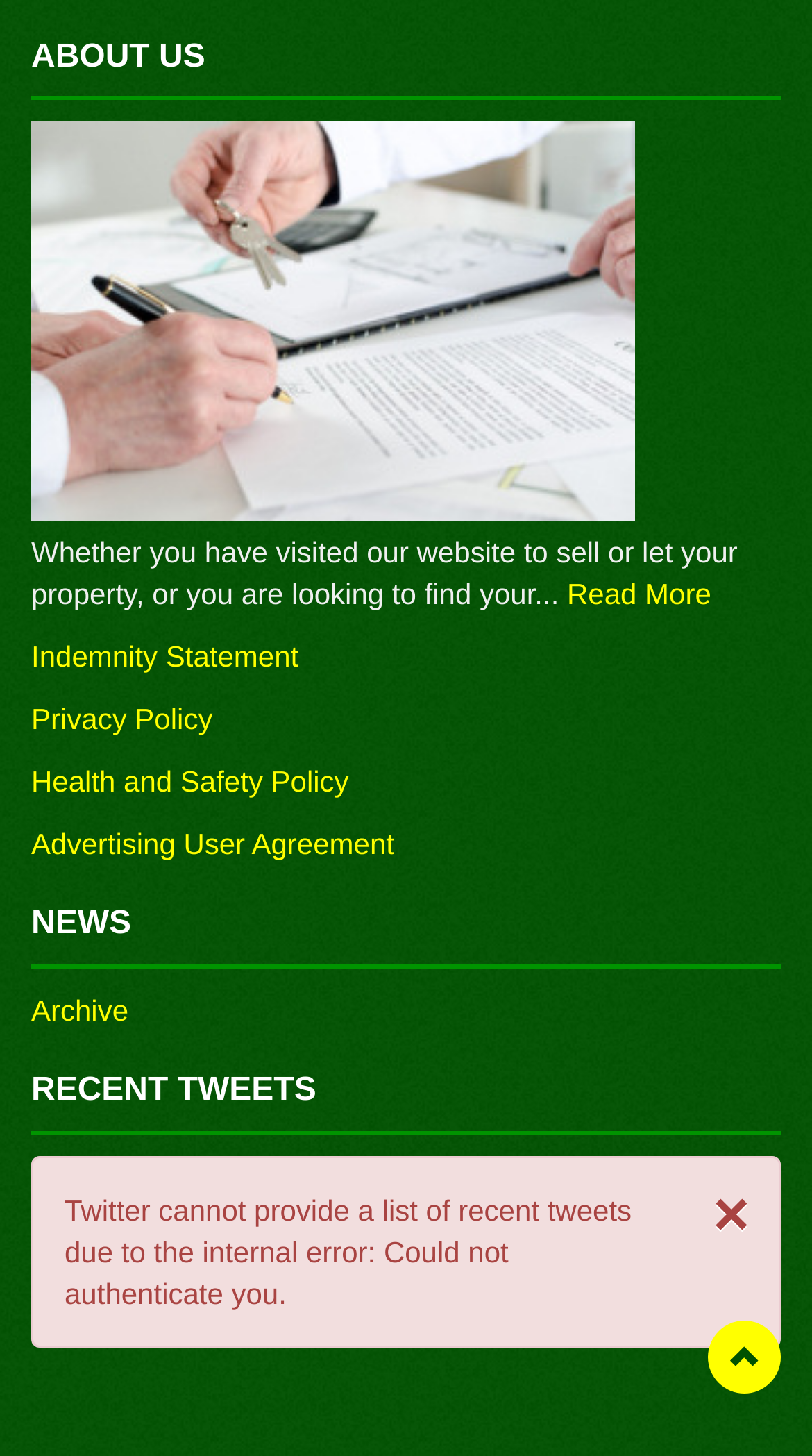How many headings are there on the webpage?
Please use the image to provide an in-depth answer to the question.

There are three heading elements on the webpage: 'ABOUT US', 'NEWS', and 'RECENT TWEETS', which indicate the different sections of the webpage.